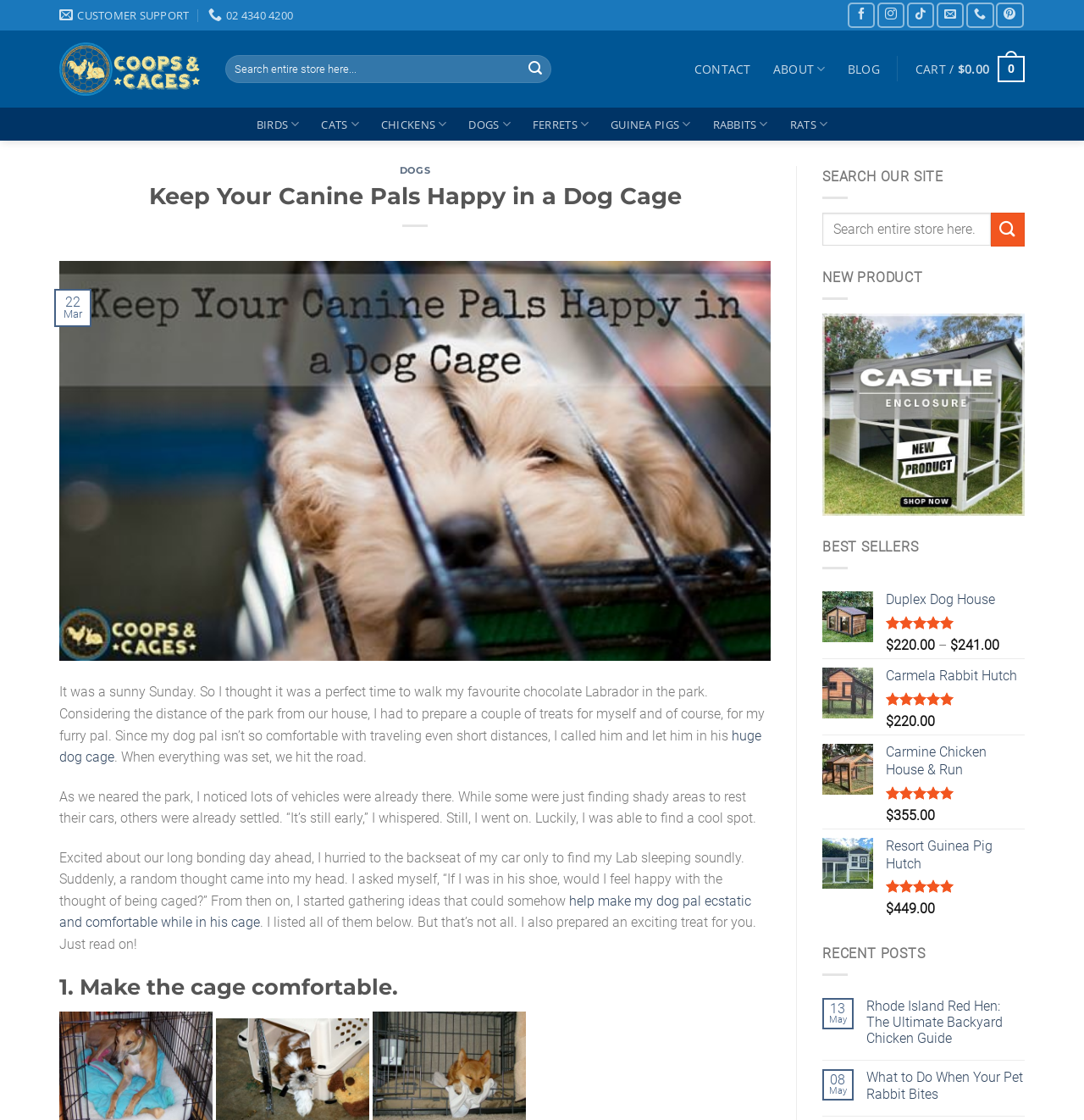Indicate the bounding box coordinates of the element that needs to be clicked to satisfy the following instruction: "Contact us". The coordinates should be four float numbers between 0 and 1, i.e., [left, top, right, bottom].

[0.64, 0.046, 0.693, 0.077]